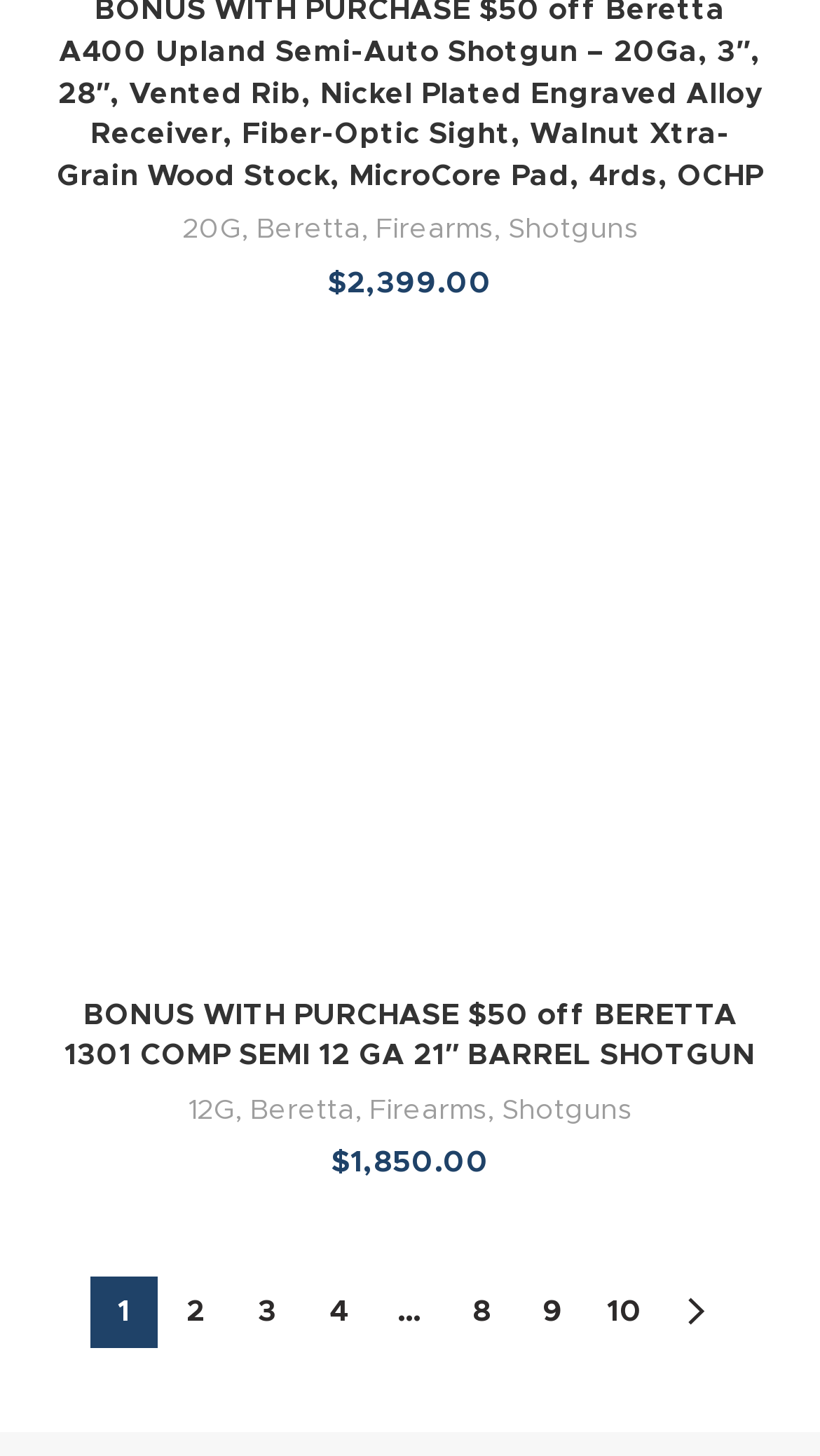Provide the bounding box coordinates, formatted as (top-left x, top-left y, bottom-right x, bottom-right y), with all values being floating point numbers between 0 and 1. Identify the bounding box of the UI element that matches the description: Shotguns

[0.612, 0.748, 0.771, 0.779]